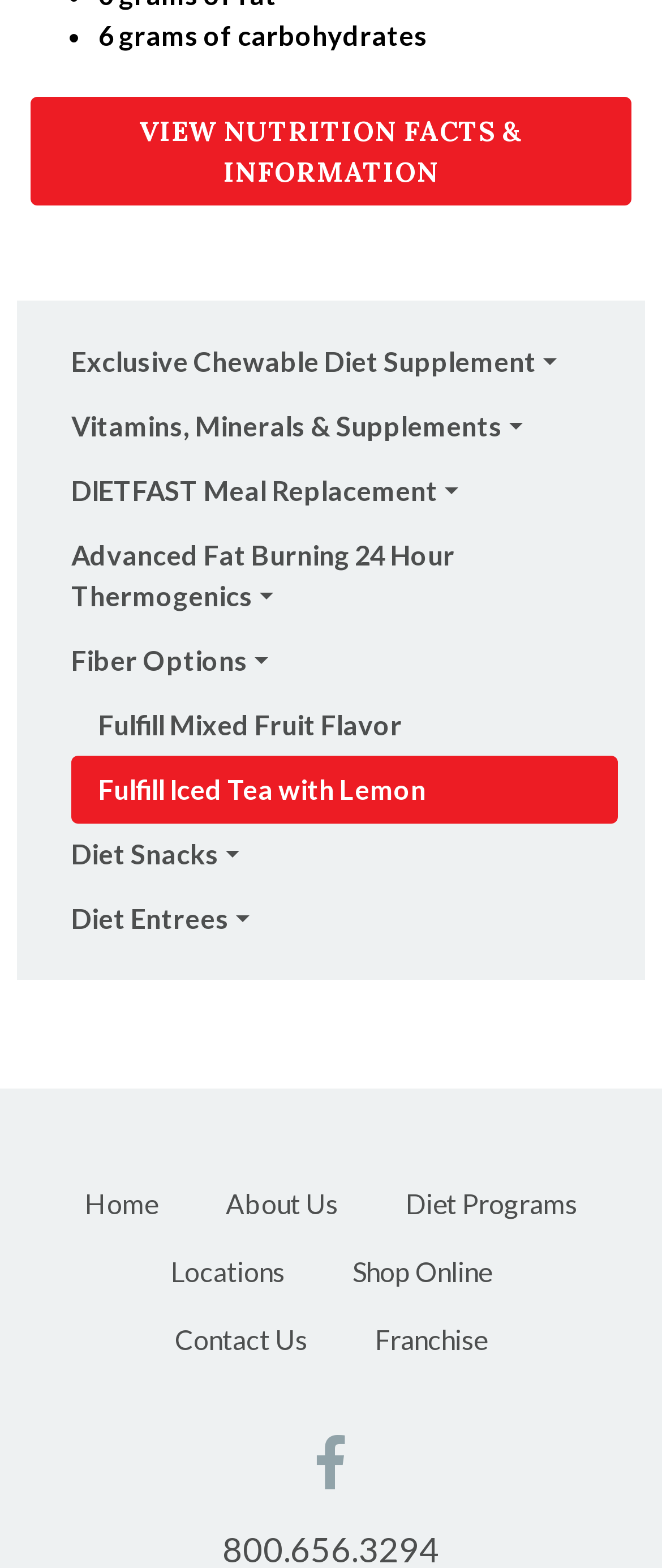Use a single word or phrase to answer the question:
How many links are in the top navigation menu?

7